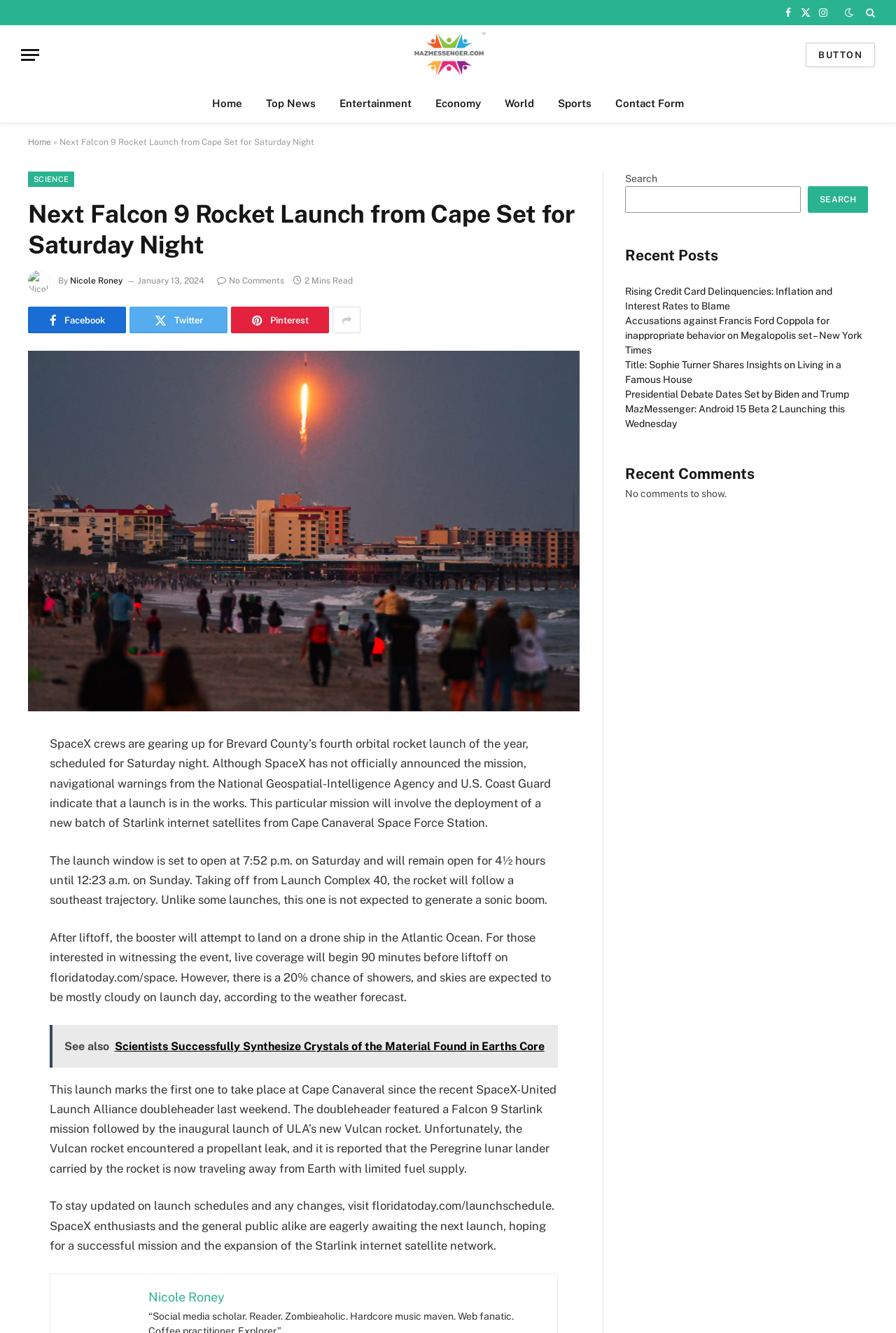What is the author of the article?
Provide a detailed and well-explained answer to the question.

I found the author's name by looking at the element with the text 'By' and then finding the adjacent link element with the text 'Nicole Roney'.